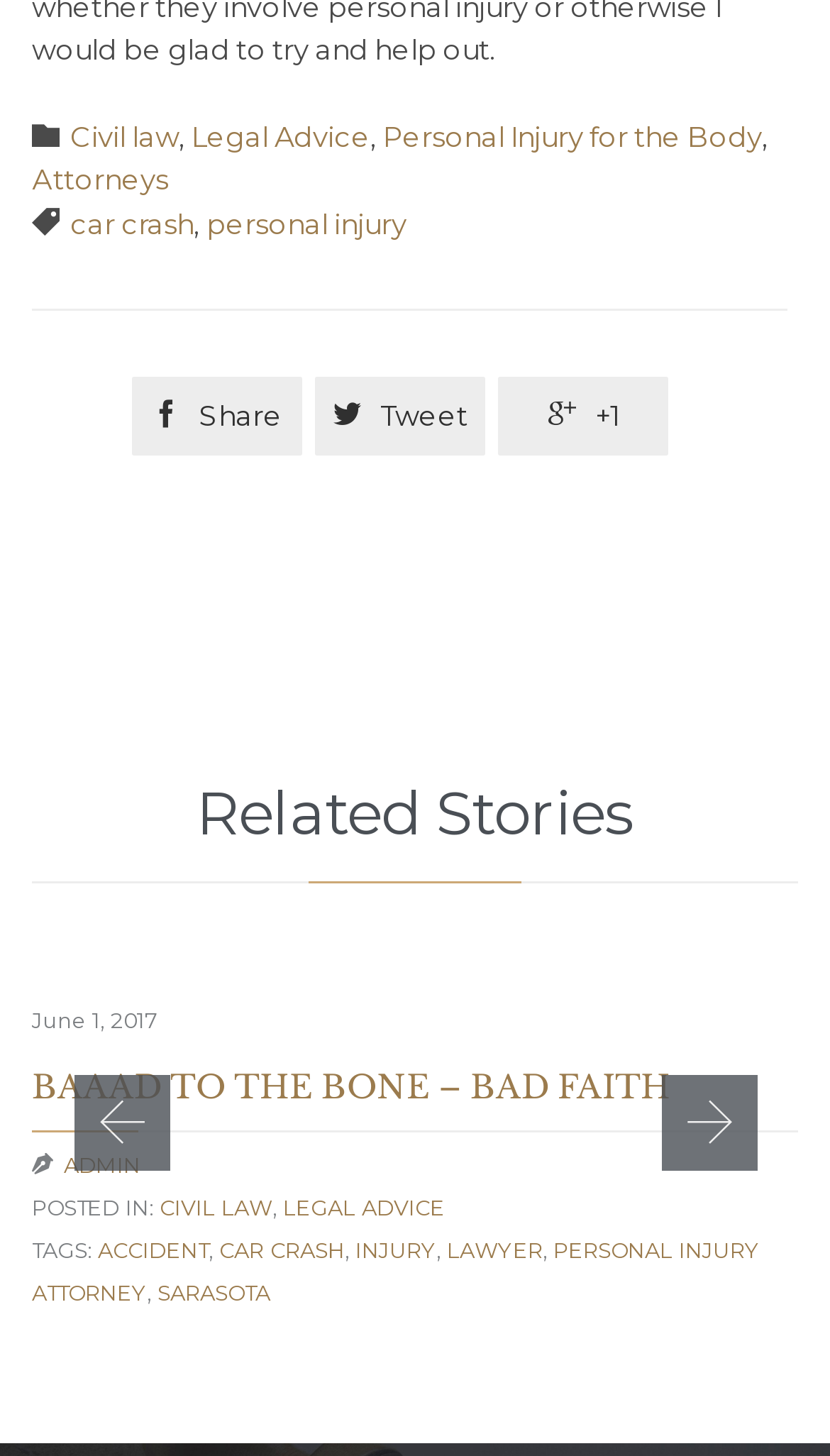Answer the question in one word or a short phrase:
What is the date of the article?

June 1, 2017